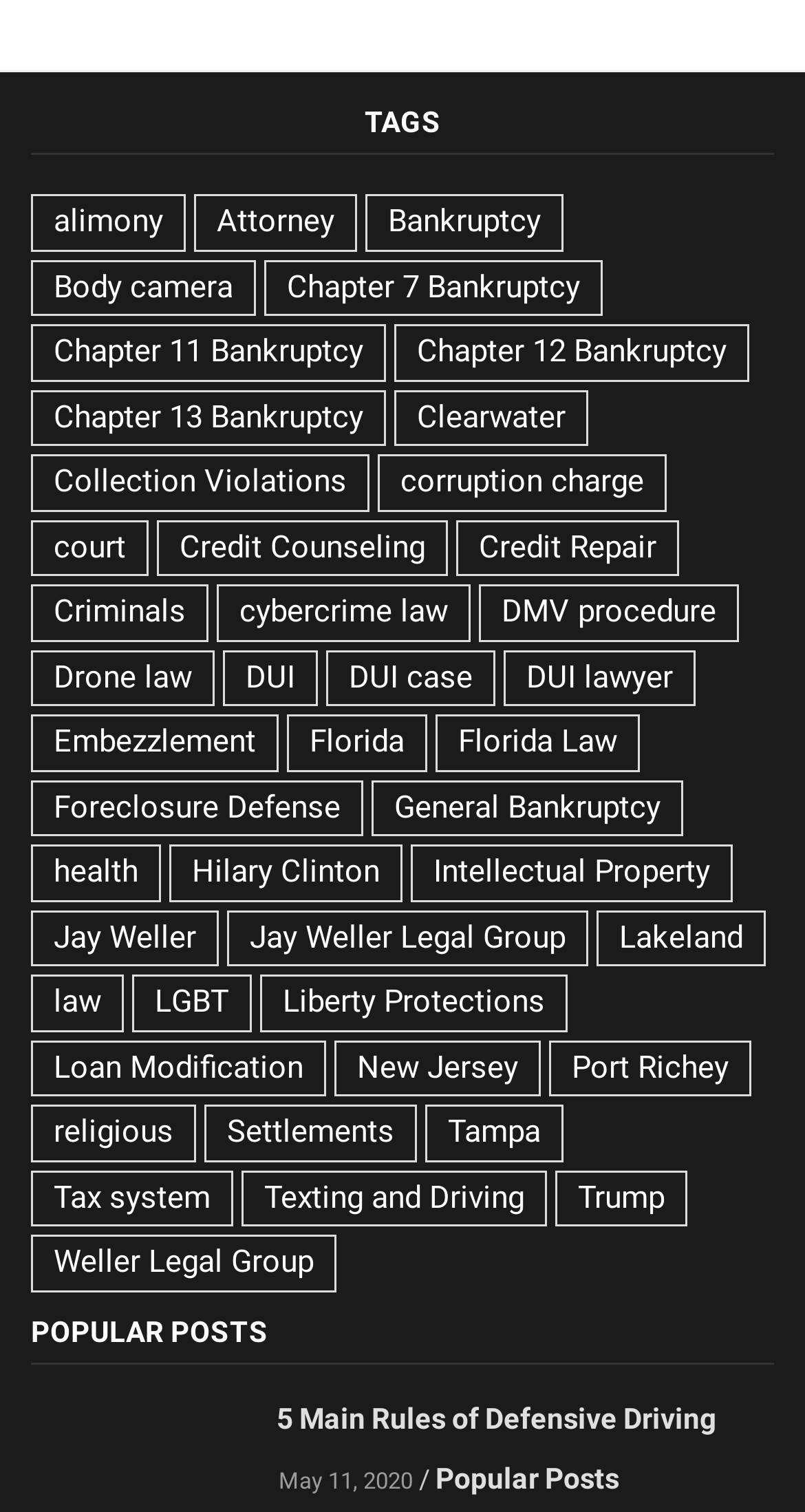Identify the bounding box coordinates of the clickable region to carry out the given instruction: "Read the '5 Main Rules of Defensive Driving' post".

[0.344, 0.928, 0.89, 0.95]